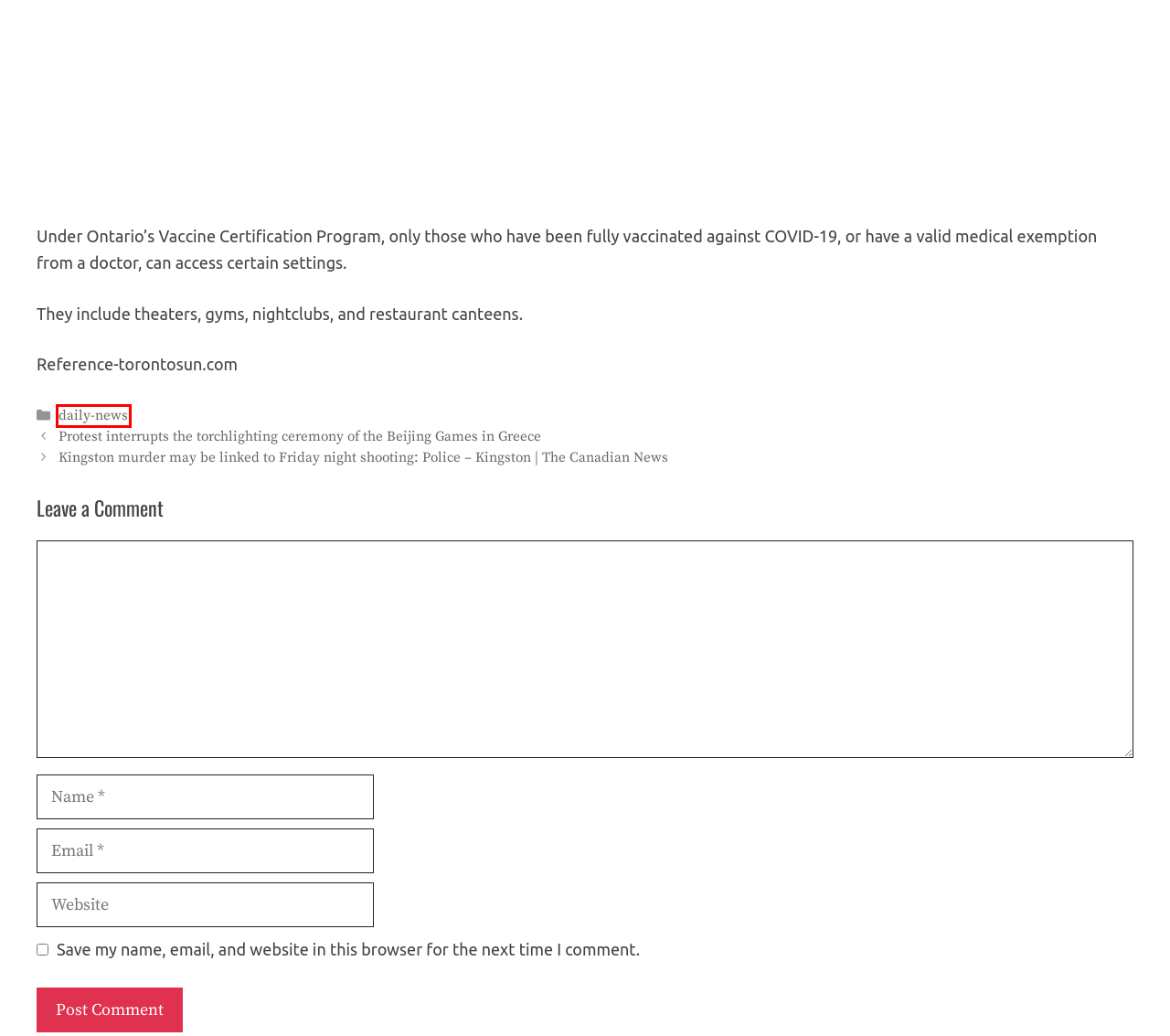View the screenshot of the webpage containing a red bounding box around a UI element. Select the most fitting webpage description for the new page shown after the element in the red bounding box is clicked. Here are the candidates:
A. Guest Post Submission Guidelines - The Canadian News
B. Kingston murder may be linked to Friday night shooting: Police - Kingston |  The Canadian News
C. Protest interrupts the torchlighting ceremony of the Beijing Games in Greece
D. Updates  - The Canadian News
E. The Canadian News
F. thecanadian - The Canadian News
G. daily-news  - The Canadian News
H. Contact Us - The Canadian News

G